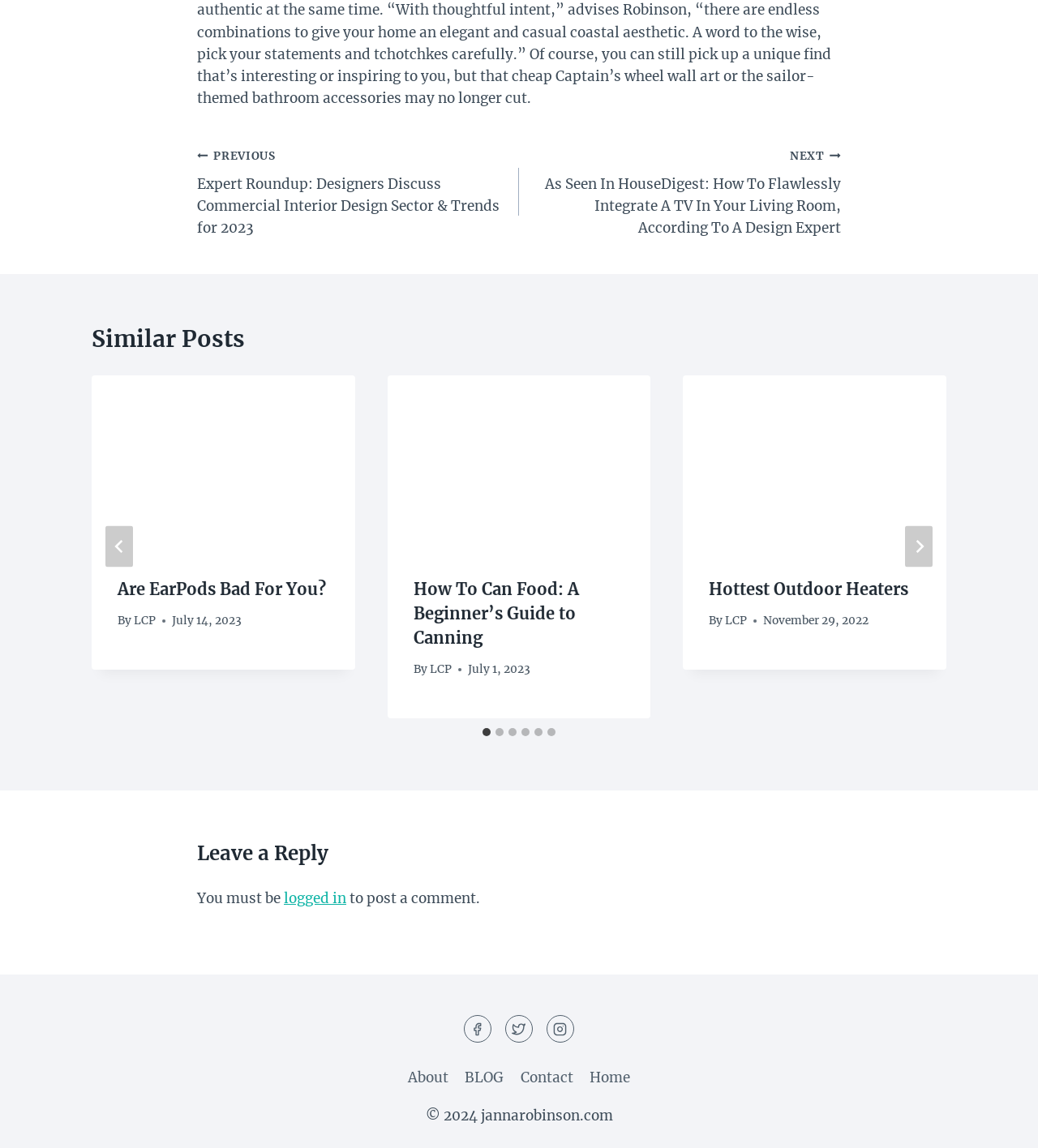What is the date of the third similar post?
Please ensure your answer is as detailed and informative as possible.

I found the date of the third similar post by looking at the 'Similar Posts' section and finding the third article, which has a heading that says 'Hottest Outdoor Heaters'. The date of this post is mentioned below the heading, which is November 29, 2022.